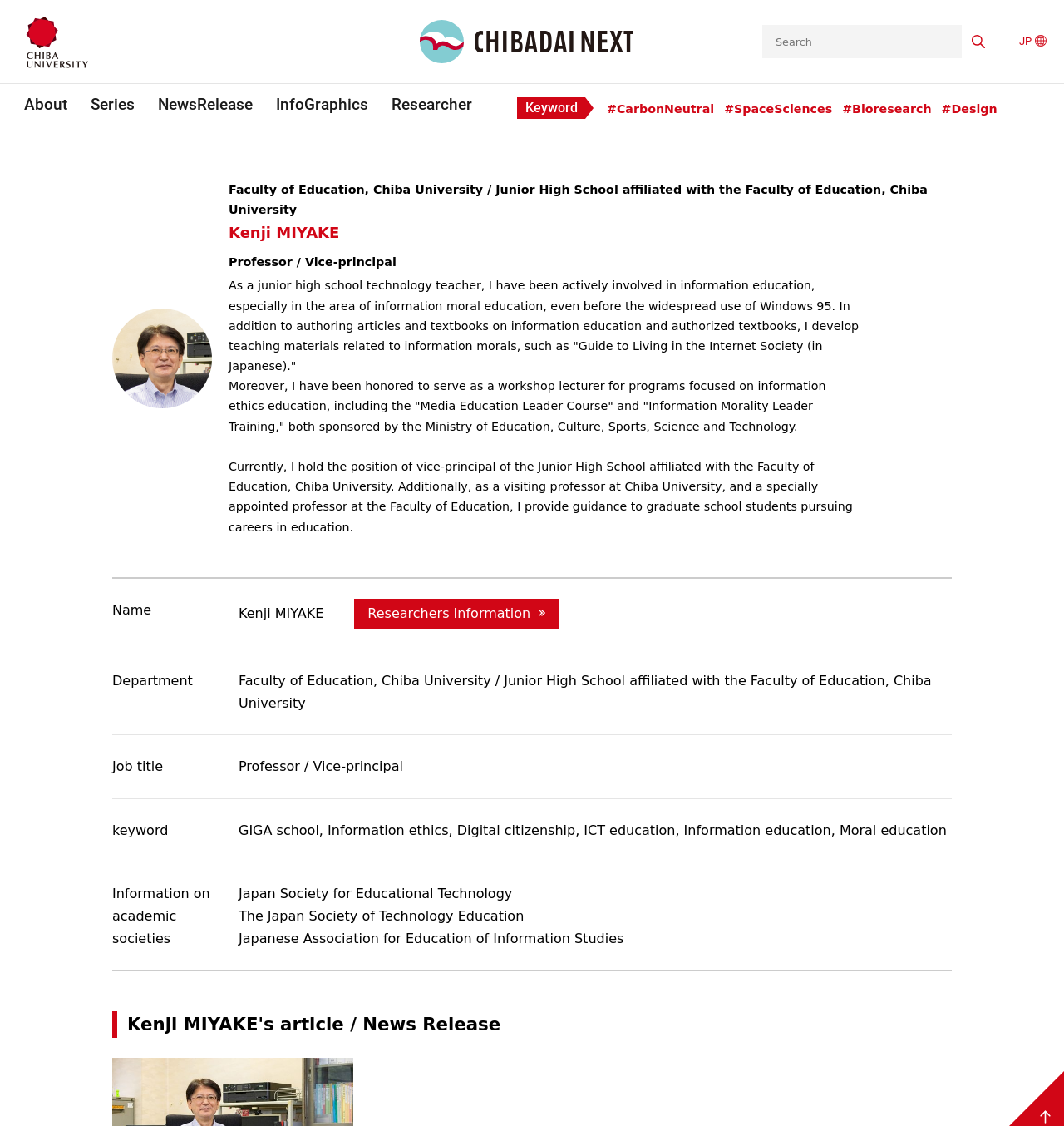Using the element description provided, determine the bounding box coordinates in the format (top-left x, top-left y, bottom-right x, bottom-right y). Ensure that all values are floating point numbers between 0 and 1. Element description: JP

[0.952, 0.026, 0.988, 0.048]